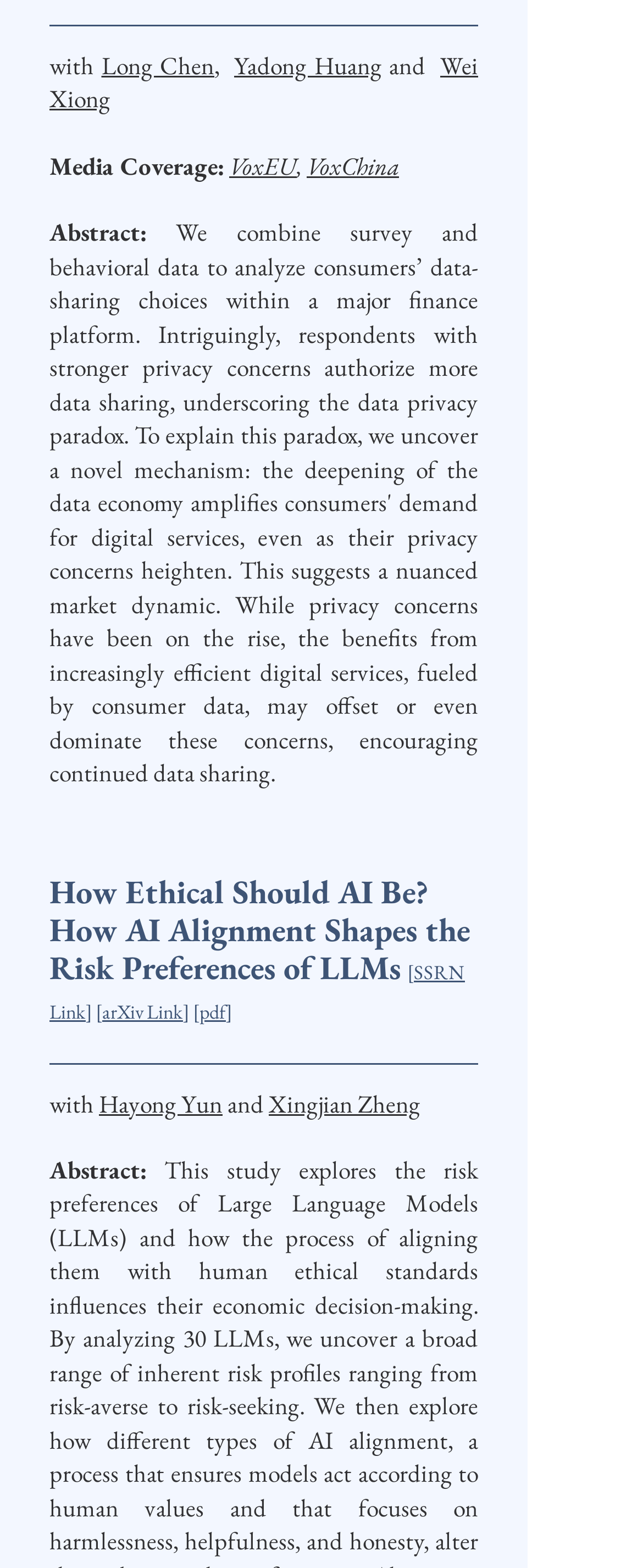What is the title of the first paper?
Carefully examine the image and provide a detailed answer to the question.

The title of the first paper is 'How Ethical Should AI Be? How AI Alignment Shapes the Risk Preferences of LLMs'.